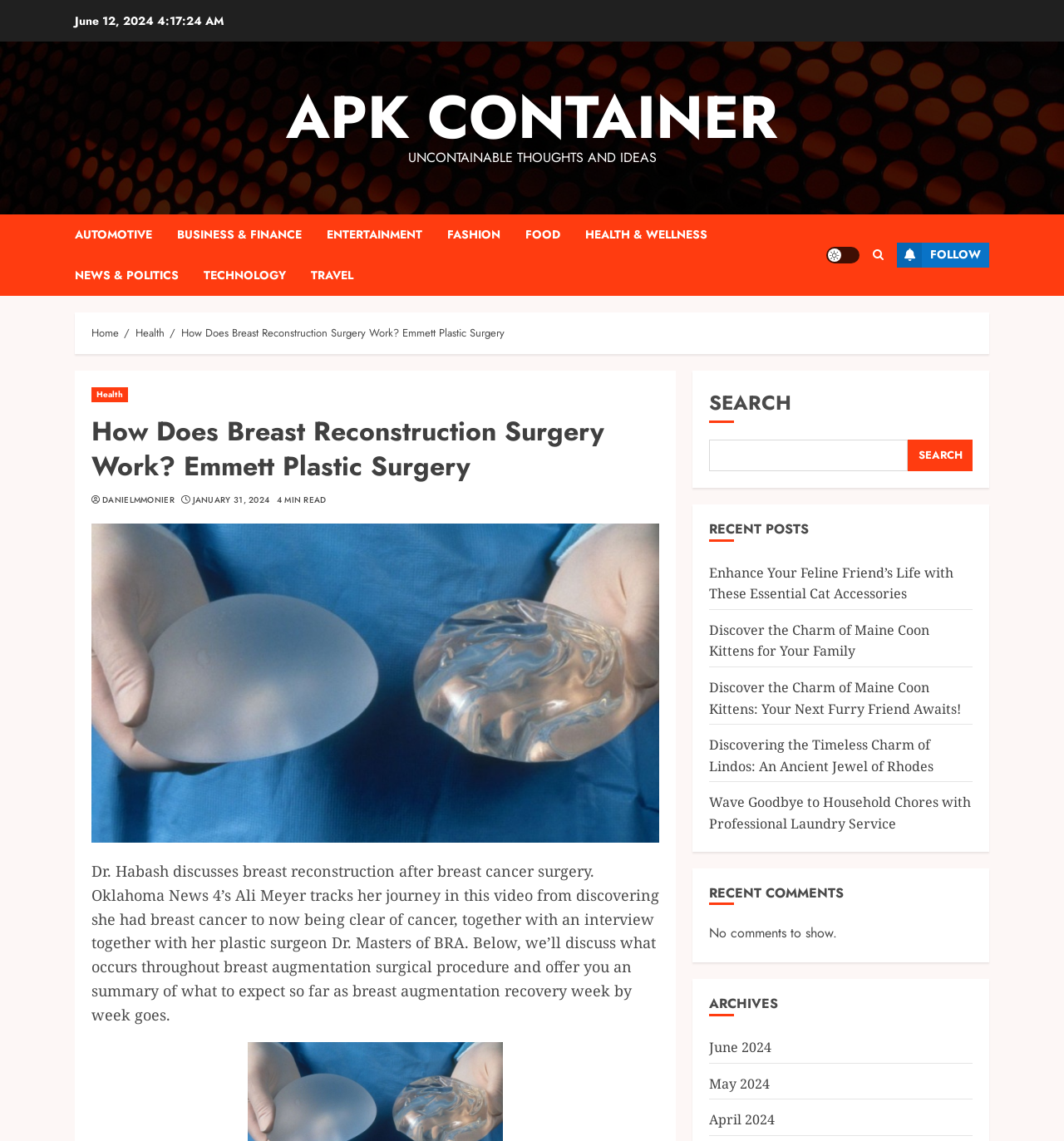What is the date of the article?
Based on the image, please offer an in-depth response to the question.

The date of the article can be determined by looking at the link 'JANUARY 31, 2024' which is located below the heading, indicating that the article was published on January 31, 2024.